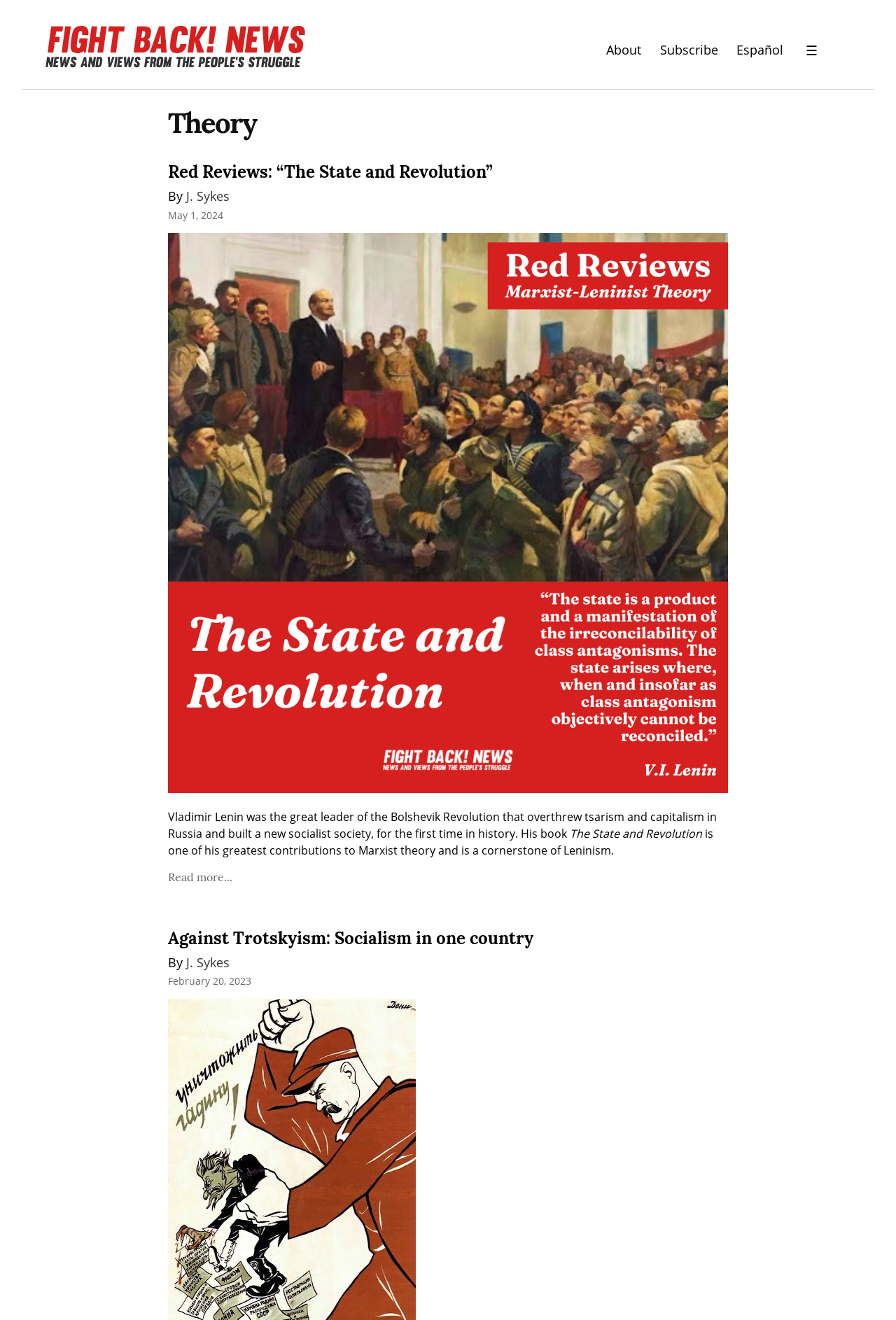Given the content of the image, can you provide a detailed answer to the question?
What is the date of the article 'Red Reviews: “The State and Revolution”'?

The date of the article 'Red Reviews: “The State and Revolution”' can be found by examining the time element within the article section, which contains the text 'May 1, 2024'.